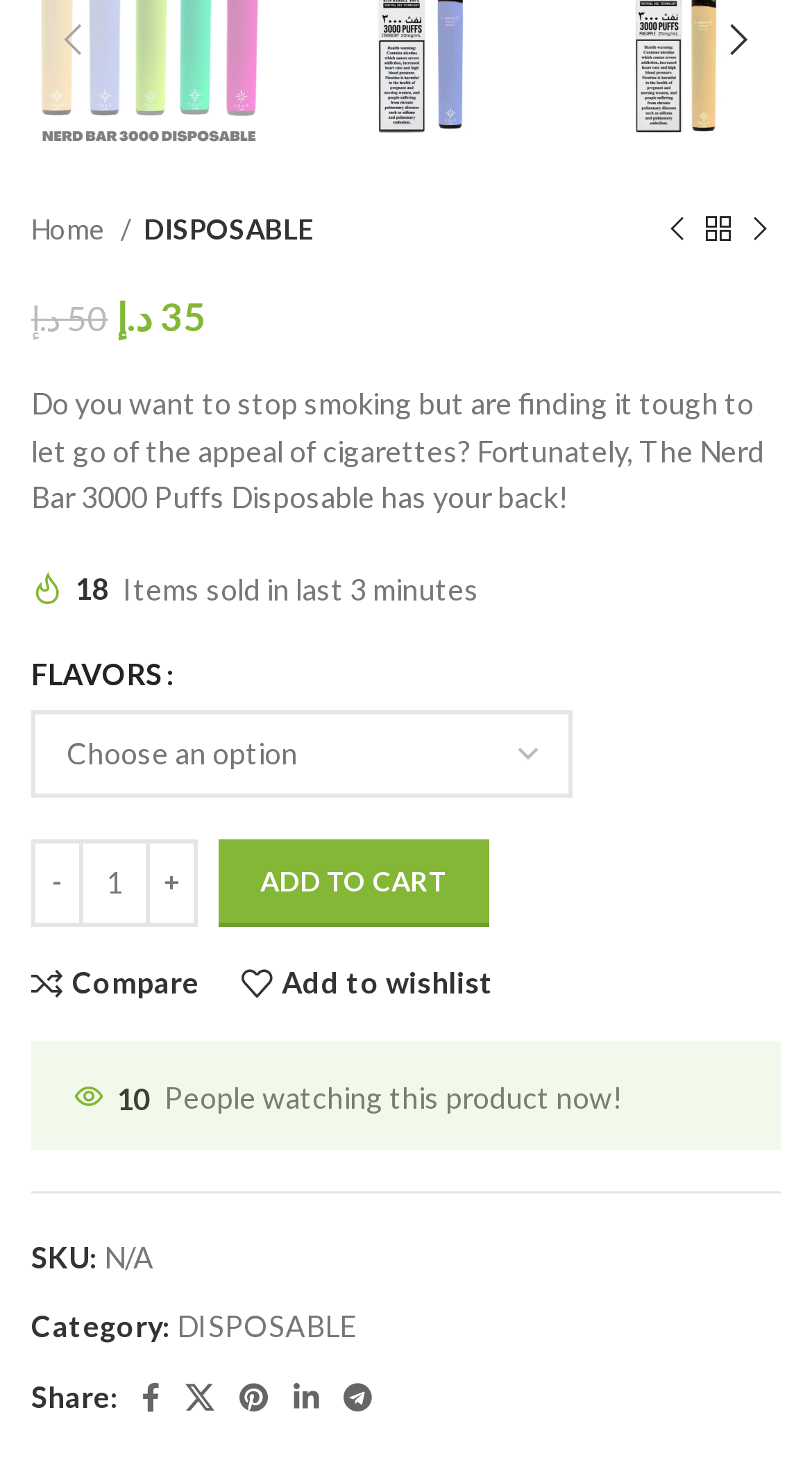Determine the bounding box for the described HTML element: "Add to cart". Ensure the coordinates are four float numbers between 0 and 1 in the format [left, top, right, bottom].

[0.269, 0.572, 0.603, 0.631]